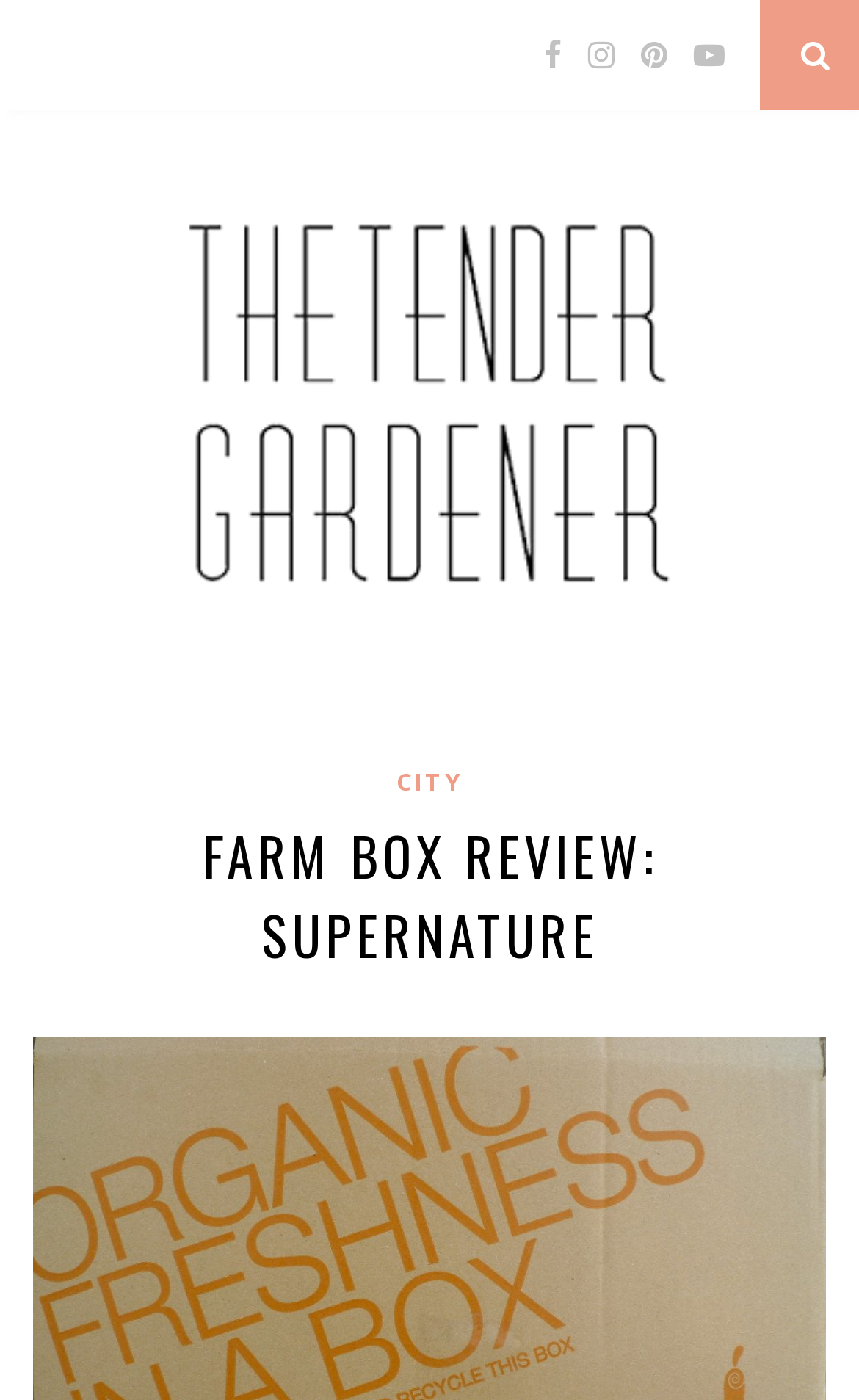Write a detailed summary of the webpage, including text, images, and layout.

The webpage is a blog post titled "Farm Box review: SuperNature - The Tender Gardener". At the top, there are four social media links, aligned horizontally, with icons represented by Unicode characters. 

Below the social media links, the blog title "The Tender Gardener" is prominently displayed in a large font size, taking up most of the width of the page. Within the blog title, there is a smaller link to "The Tender Gardener" and an image with the same name, positioned to the left of the link.

To the right of the blog title, there is a smaller link labeled "CITY". 

Further down the page, there is a heading that reads "FARM BOX REVIEW: SUPERNATURE", which is likely the title of the blog post.